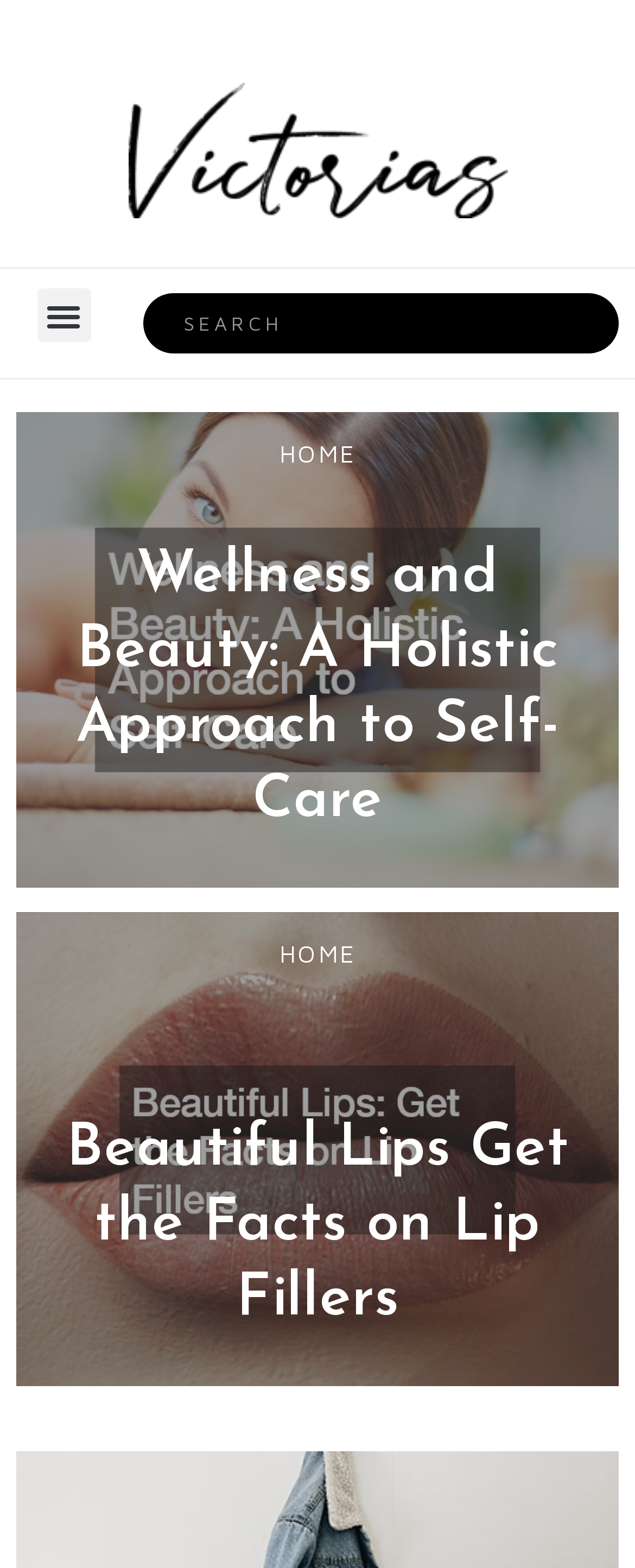Identify the bounding box for the UI element described as: "alt="Victorias copy" title="Victorias copy"". The coordinates should be four float numbers between 0 and 1, i.e., [left, top, right, bottom].

[0.201, 0.052, 0.799, 0.139]